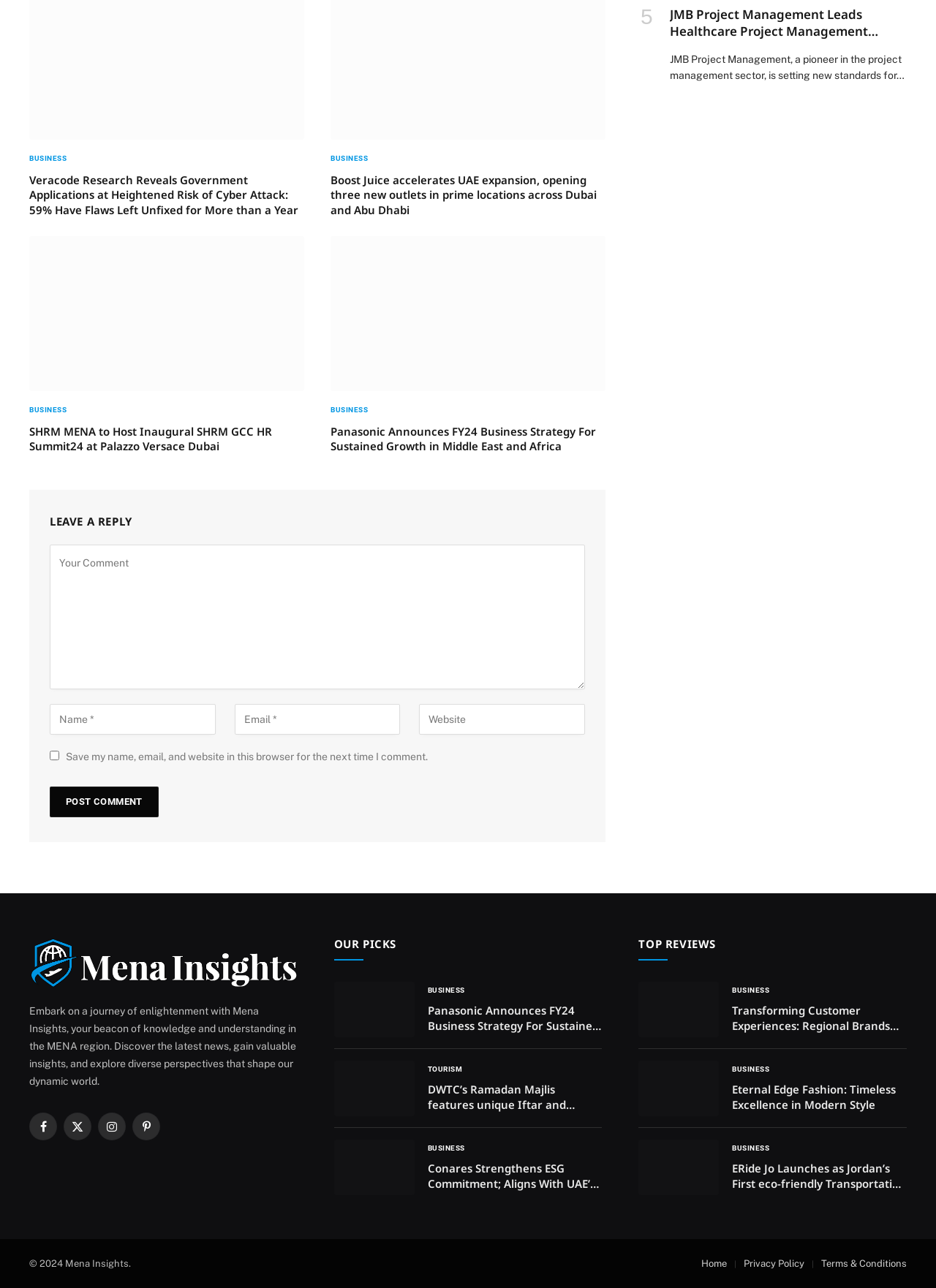Specify the bounding box coordinates of the region I need to click to perform the following instruction: "Leave a reply". The coordinates must be four float numbers in the range of 0 to 1, i.e., [left, top, right, bottom].

[0.053, 0.399, 0.141, 0.411]